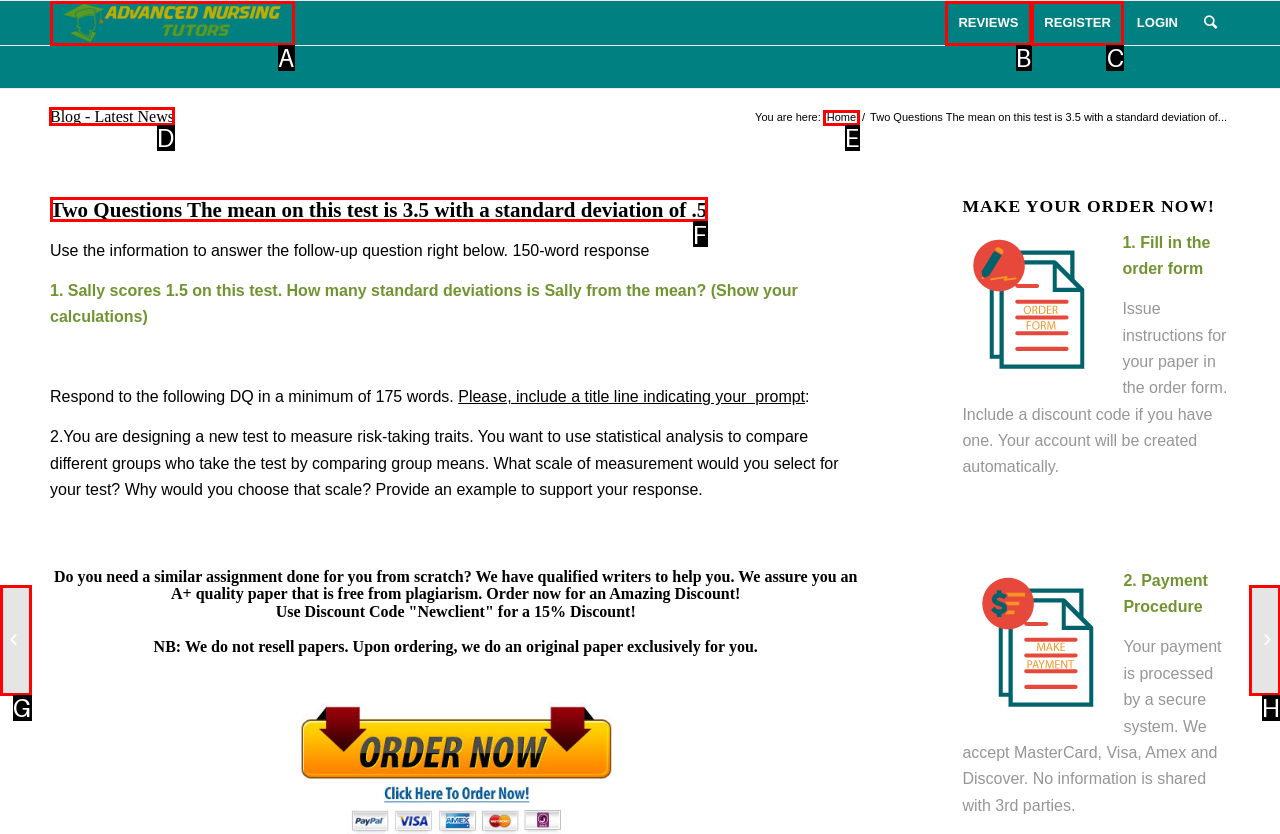Determine the letter of the element to click to accomplish this task: Click on 'Blog - Latest News'. Respond with the letter.

D